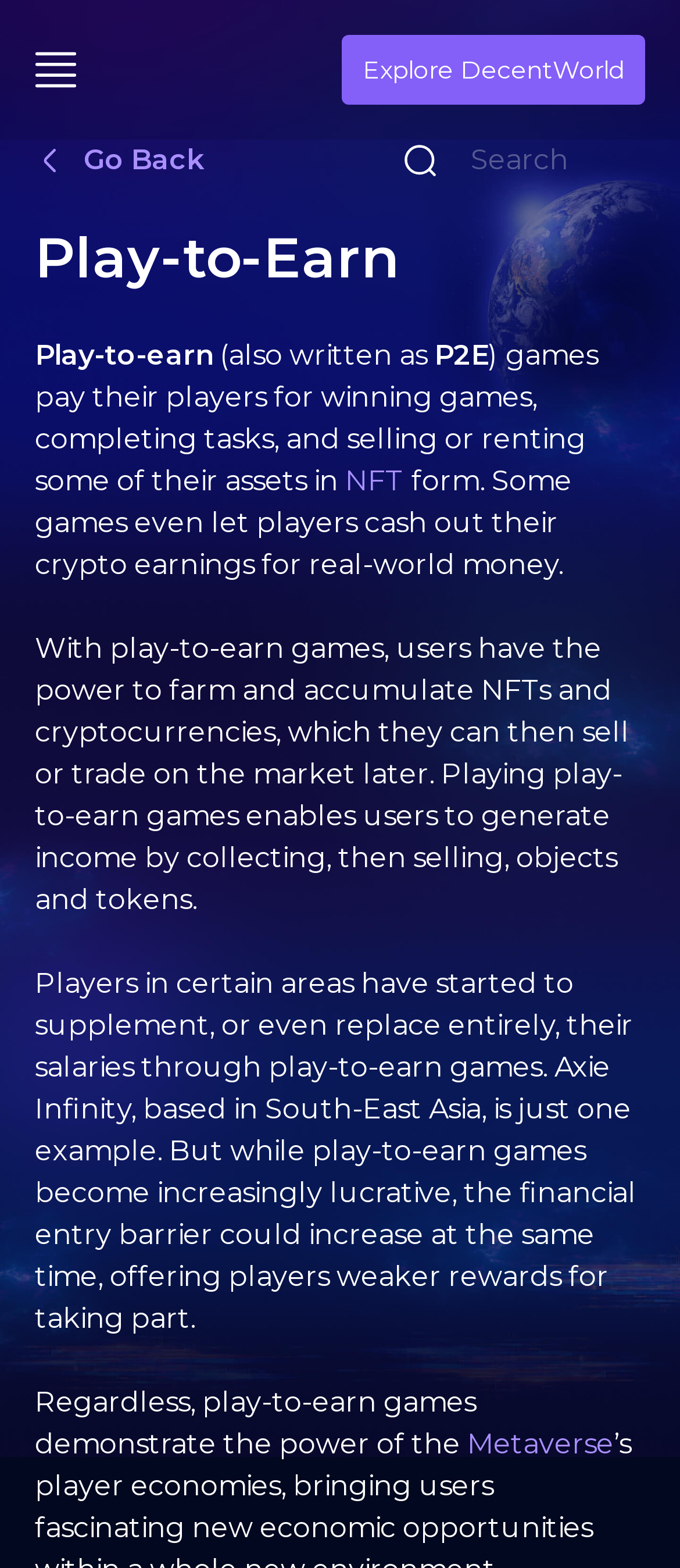Please answer the following question using a single word or phrase: 
What is the concept that play-to-earn games demonstrate the power of?

the Metaverse